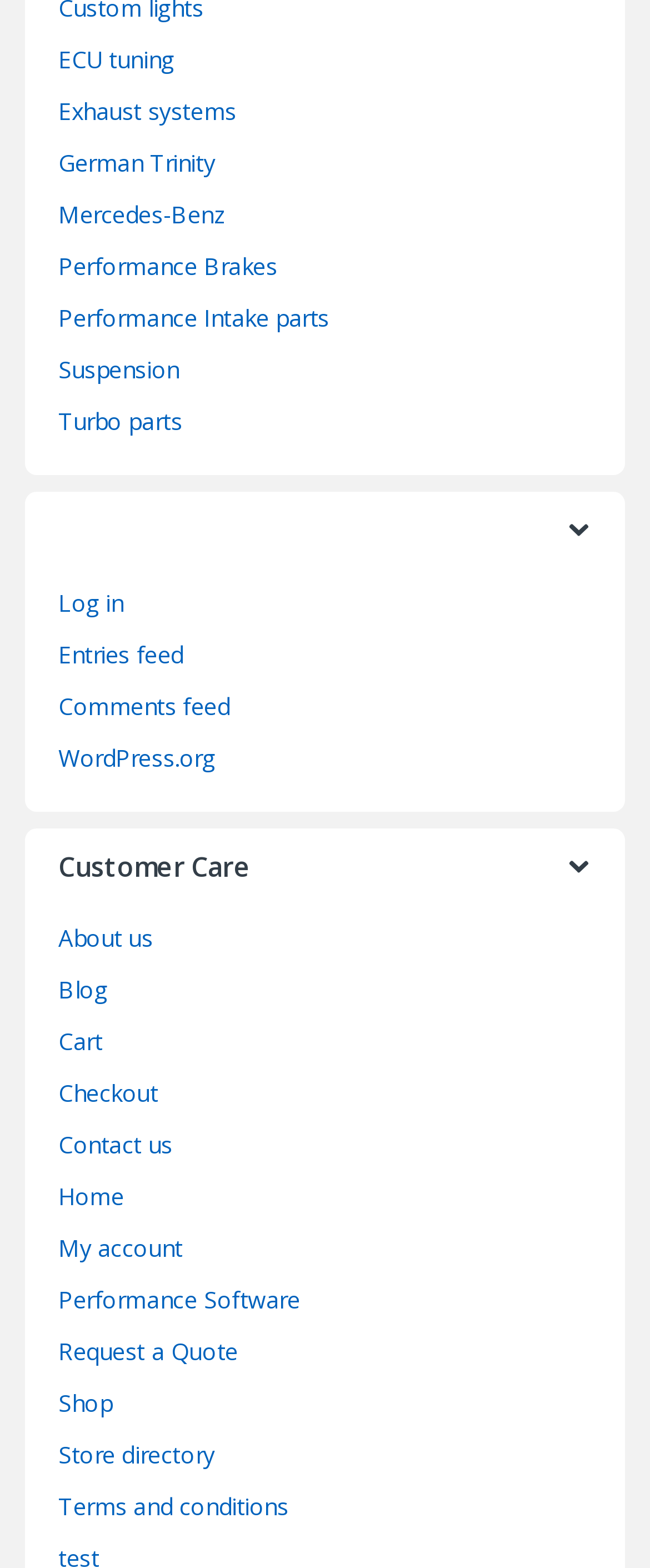What are the categories of performance parts?
Refer to the image and give a detailed answer to the question.

By examining the links at the top of the webpage, I can see that there are several categories of performance parts, including ECU tuning, Exhaust systems, German Trinity, Mercedes-Benz, Performance Brakes, Performance Intake parts, Suspension, and Turbo parts.